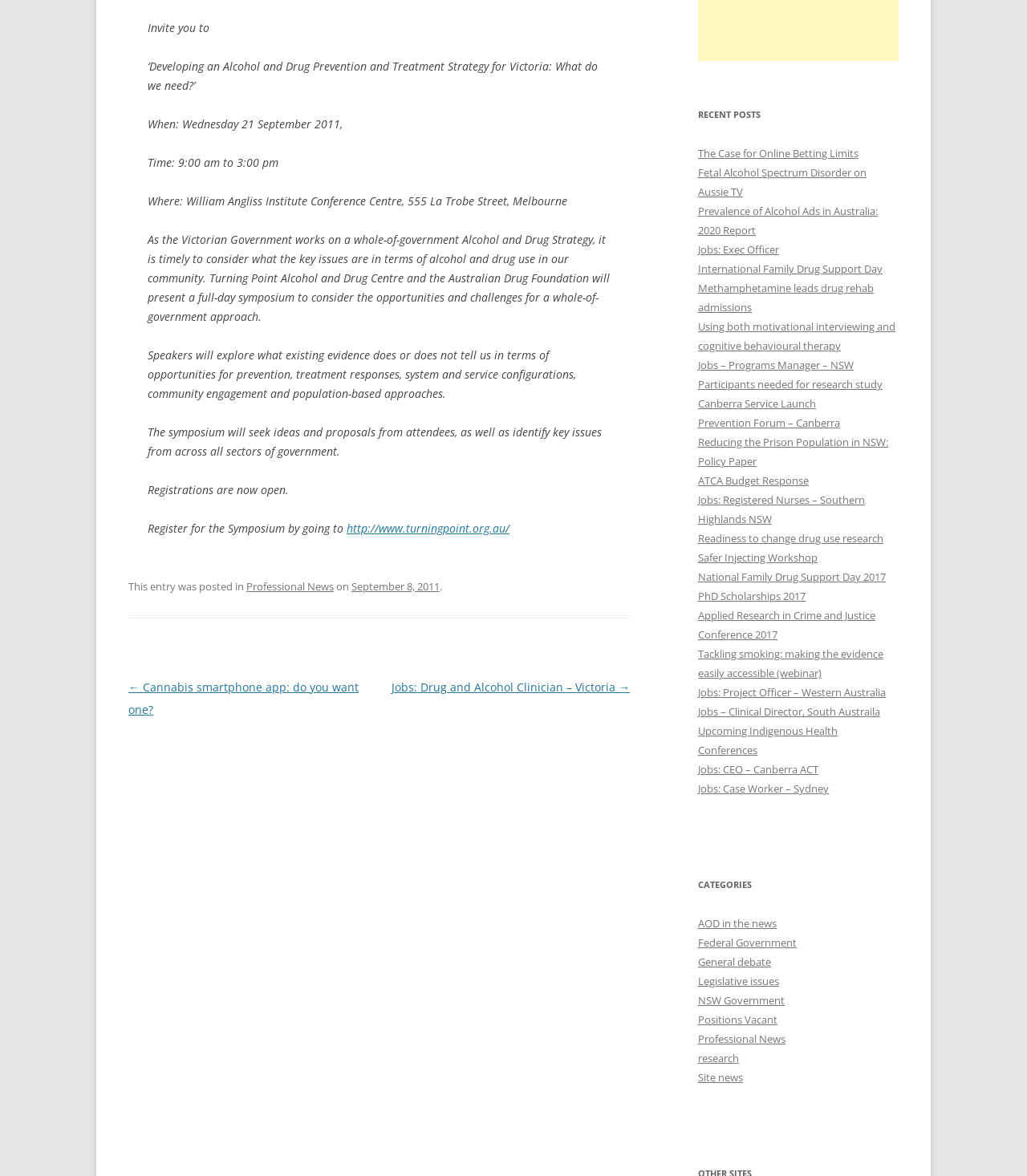Find the bounding box coordinates corresponding to the UI element with the description: "NSW Government". The coordinates should be formatted as [left, top, right, bottom], with values as floats between 0 and 1.

[0.68, 0.845, 0.764, 0.857]